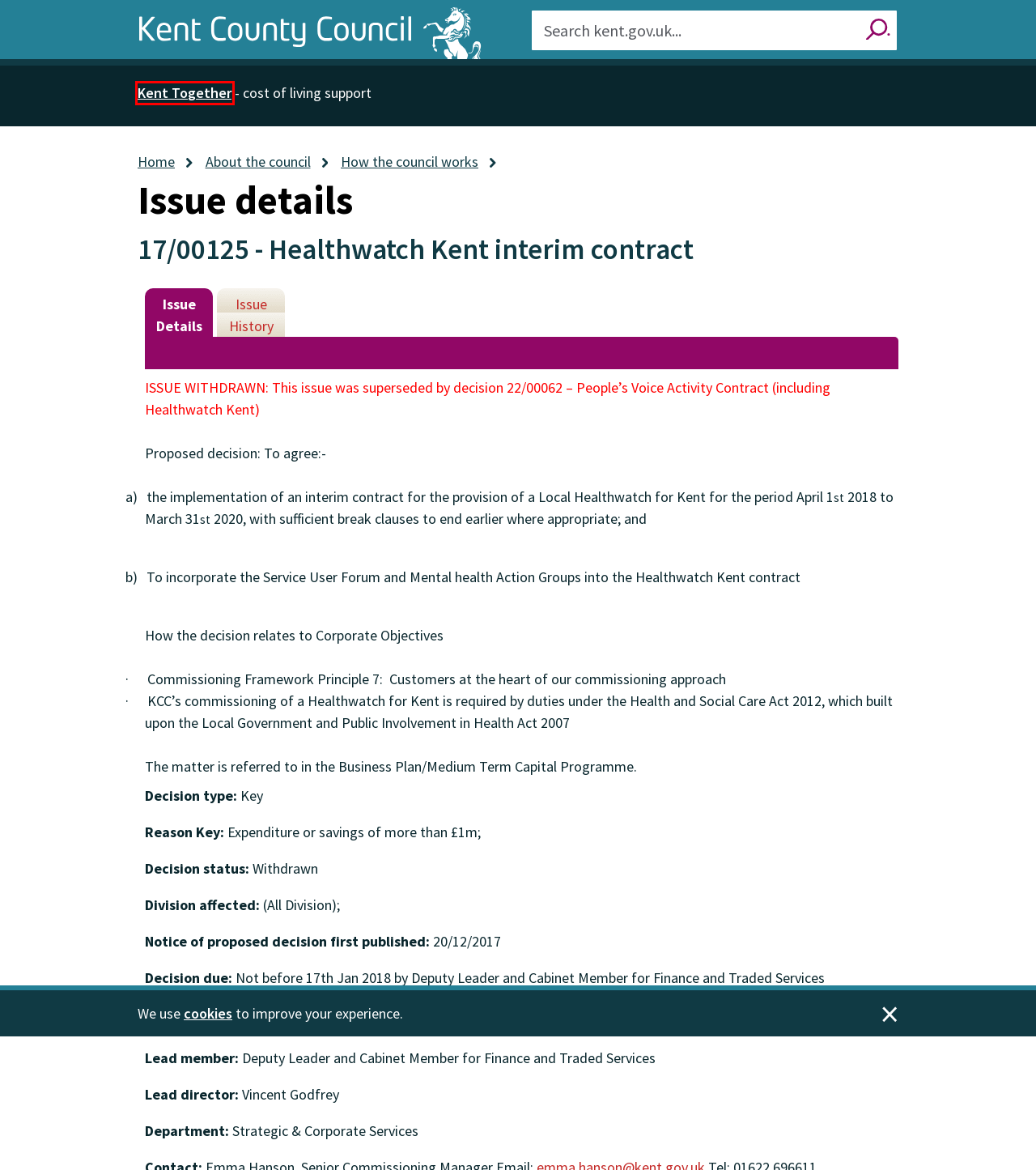Given a screenshot of a webpage with a red bounding box highlighting a UI element, choose the description that best corresponds to the new webpage after clicking the element within the red bounding box. Here are your options:
A. Contact us - Kent County Council
B. Home - Kent County Council
C. About the council - Kent County Council
D. Cookies - Kent County Council
E. KCC Updates email sign up
F. Cost of living support - Kent County Council
G. About the website - Kent County Council
H. Privacy statement - Kent County Council

F